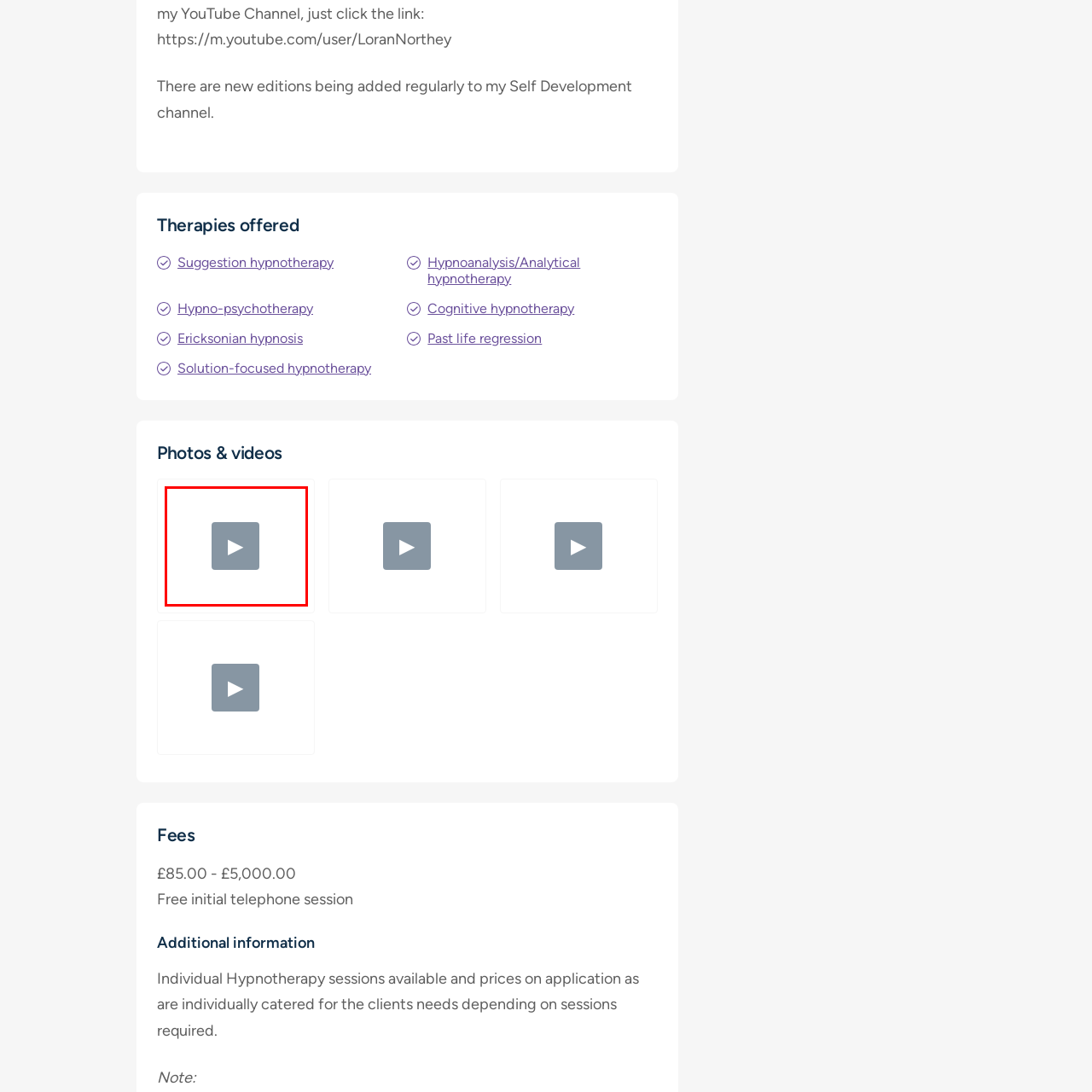Carefully inspect the area of the image highlighted by the red box and deliver a detailed response to the question below, based on your observations: Where is the image positioned?

According to the caption, the image is positioned within a section titled 'Photos & videos', which invites users to engage with multimedia content aimed at self-development and therapeutic practices.